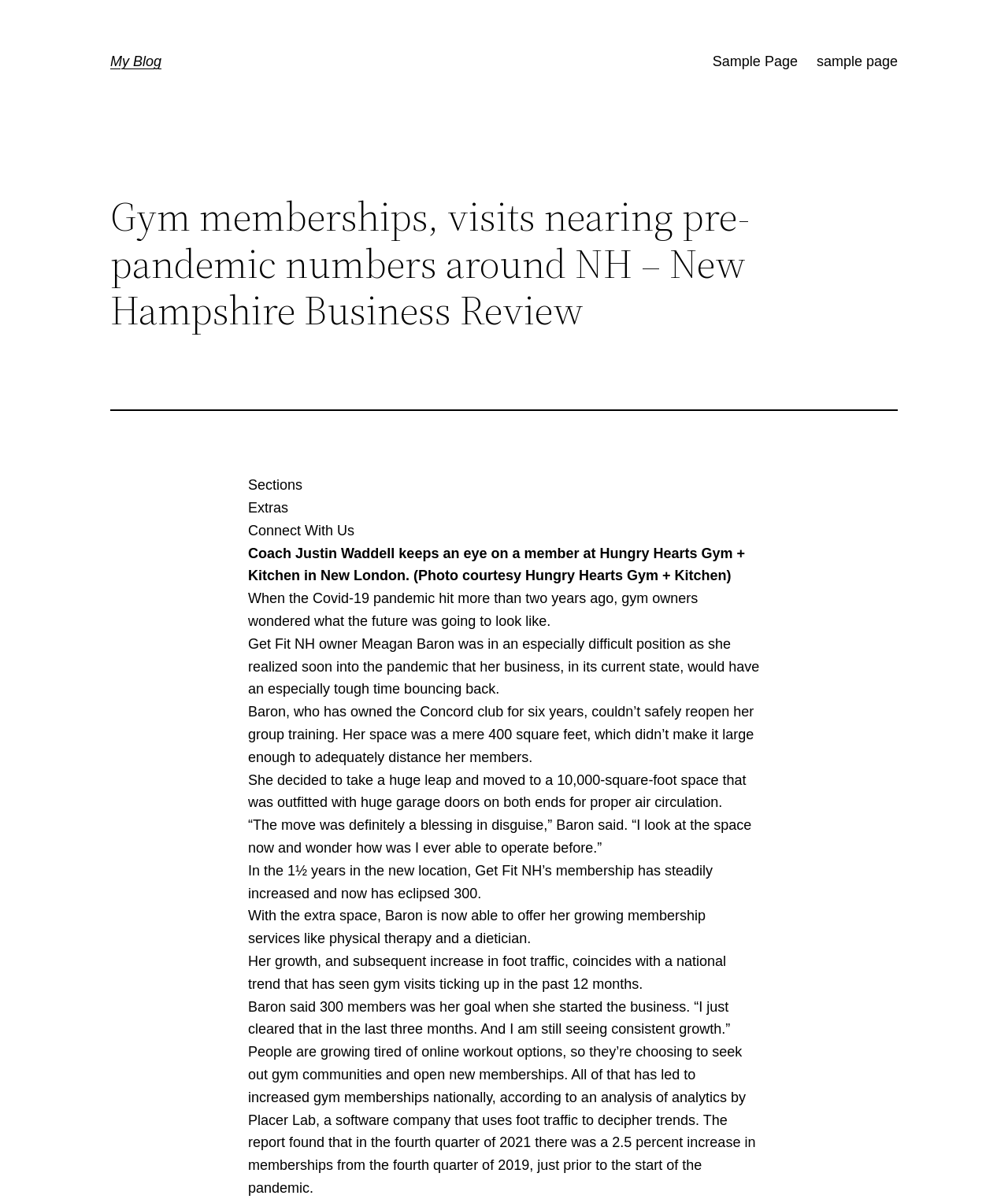Using the description "My Blog", locate and provide the bounding box of the UI element.

[0.109, 0.045, 0.16, 0.058]